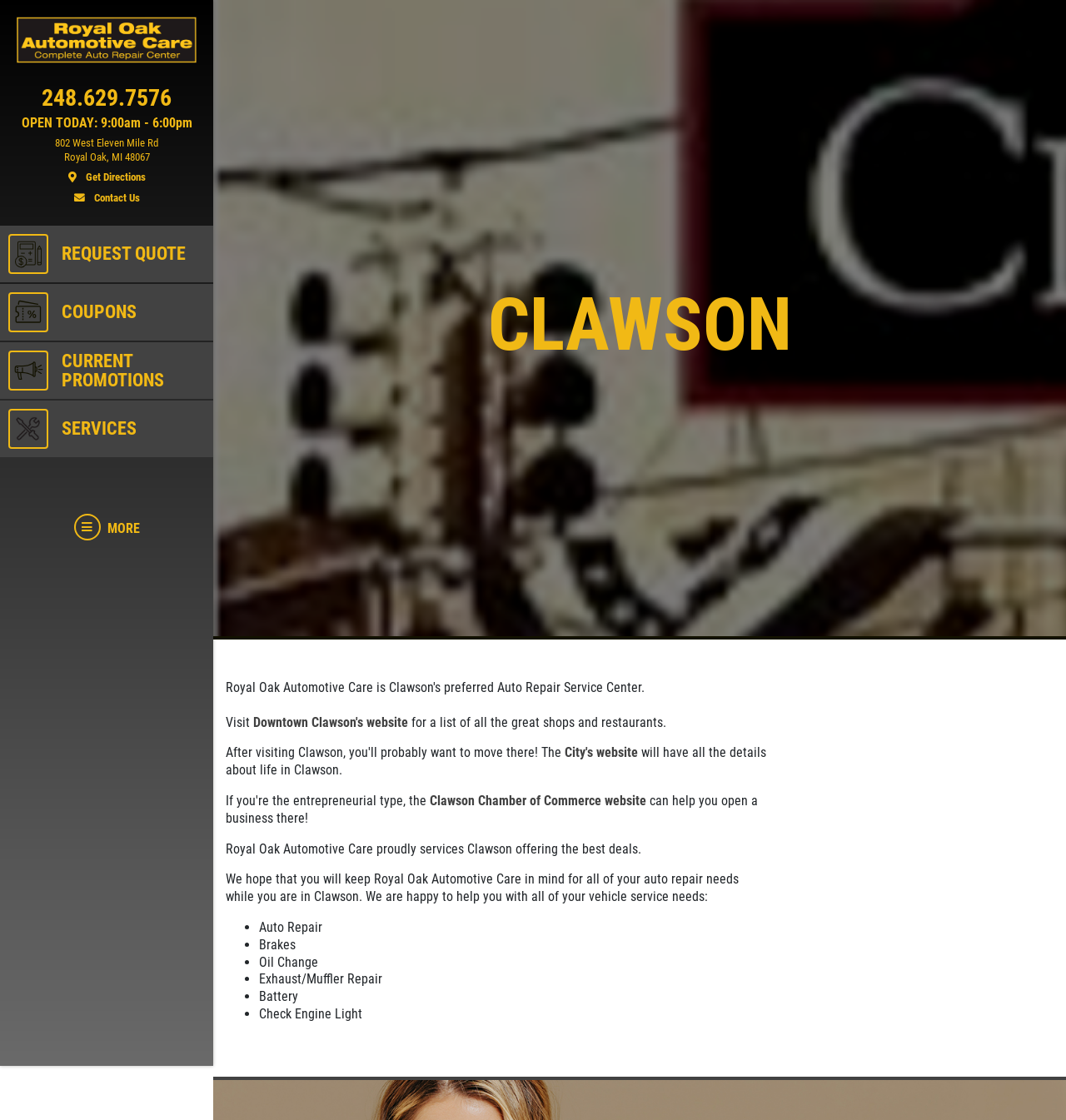Determine the bounding box coordinates of the section to be clicked to follow the instruction: "Call the phone number". The coordinates should be given as four float numbers between 0 and 1, formatted as [left, top, right, bottom].

[0.012, 0.077, 0.188, 0.104]